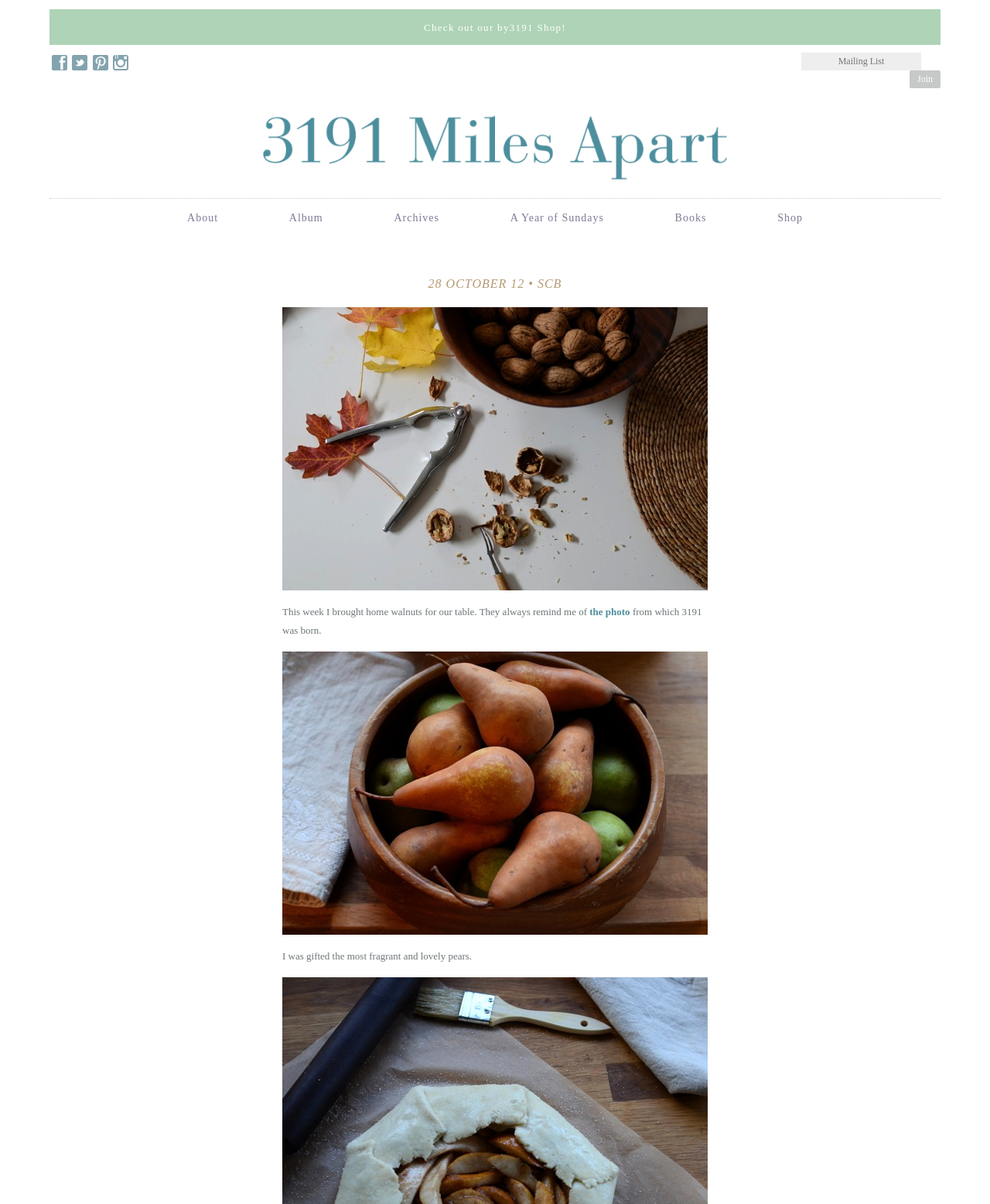Given the element description "alt="3191 Miles Apart"" in the screenshot, predict the bounding box coordinates of that UI element.

[0.248, 0.106, 0.752, 0.115]